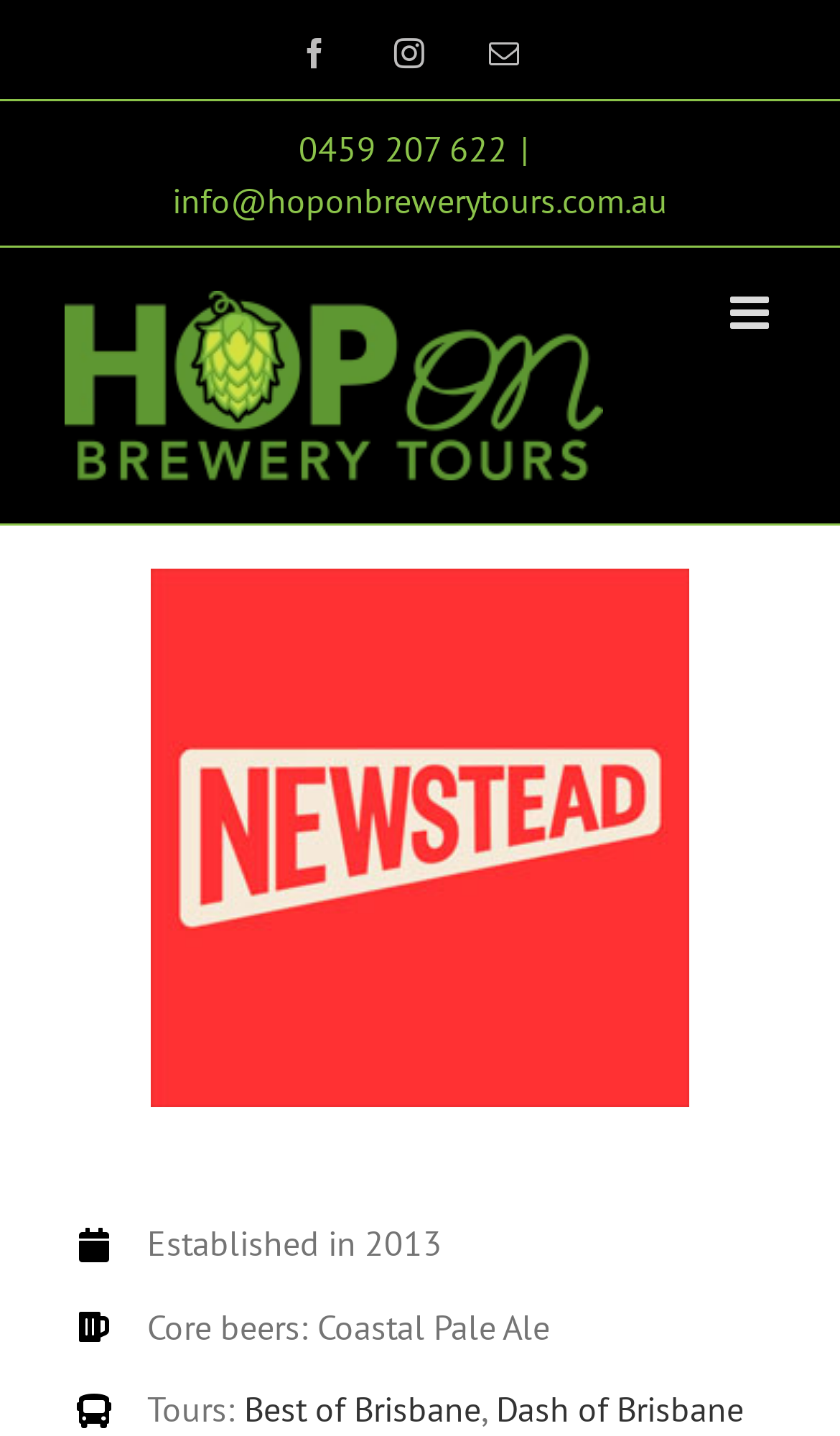Respond to the question below with a single word or phrase:
What is the name of the brewery featured on this page?

Newstead Brewing Co